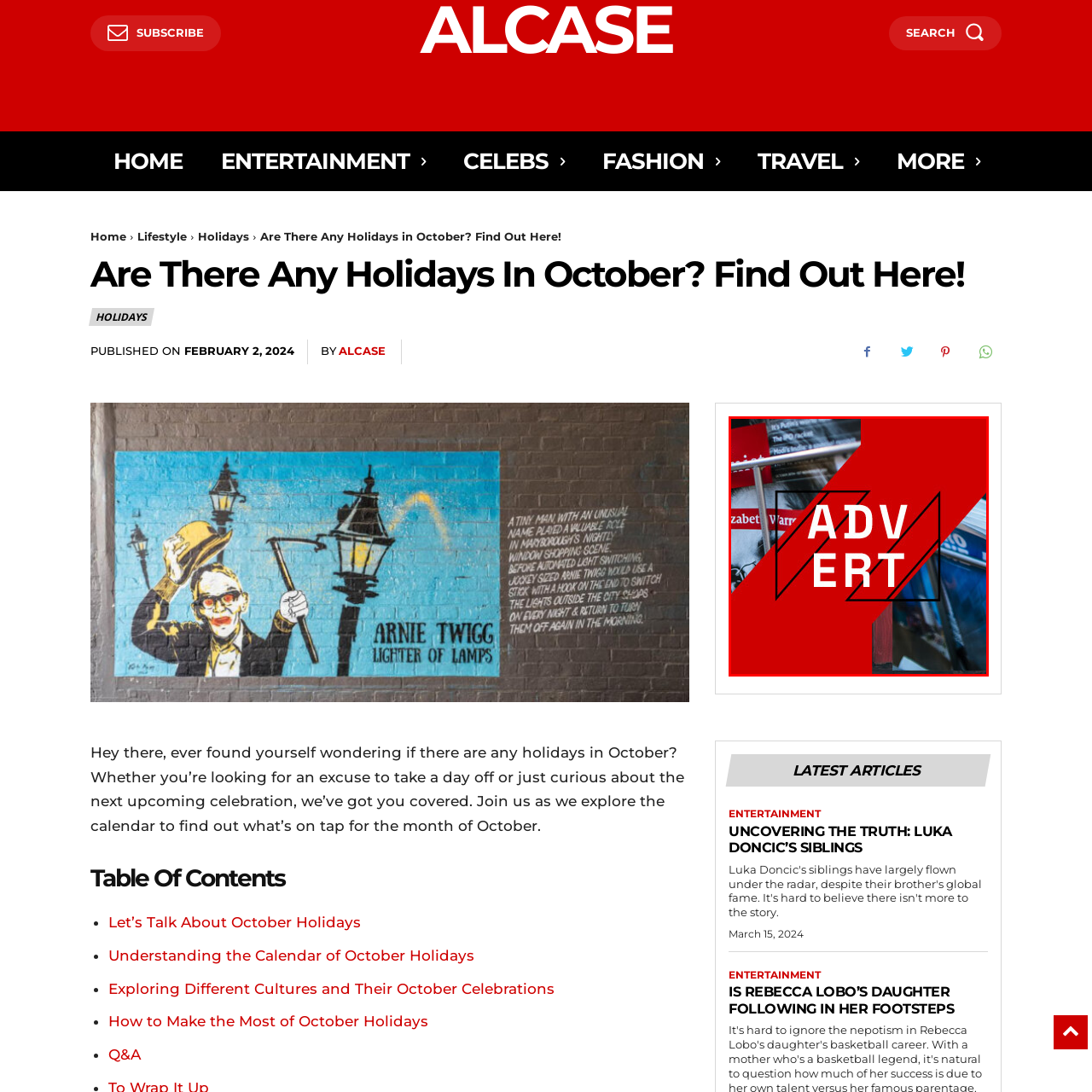Thoroughly describe the contents of the picture within the red frame.

The image prominently features a bold graphic with the word "ADVERT" displayed in a modern, eye-catching design. The backdrop consists of vibrant red sections, blending with visual textures and elements that suggest a display of magazines or news articles. In the background, partially visible publications hint at various topics, including politics and social issues, indicated by a cover of a magazine with "Elizabeth Warren" highlighted. This suggests that the image is likely related to advertising or promotional content for publications that discuss current events and notable figures. The overall aesthetic combines striking typography with intriguing imagery, capturing attention and inviting the viewer to explore the accompanying content further.